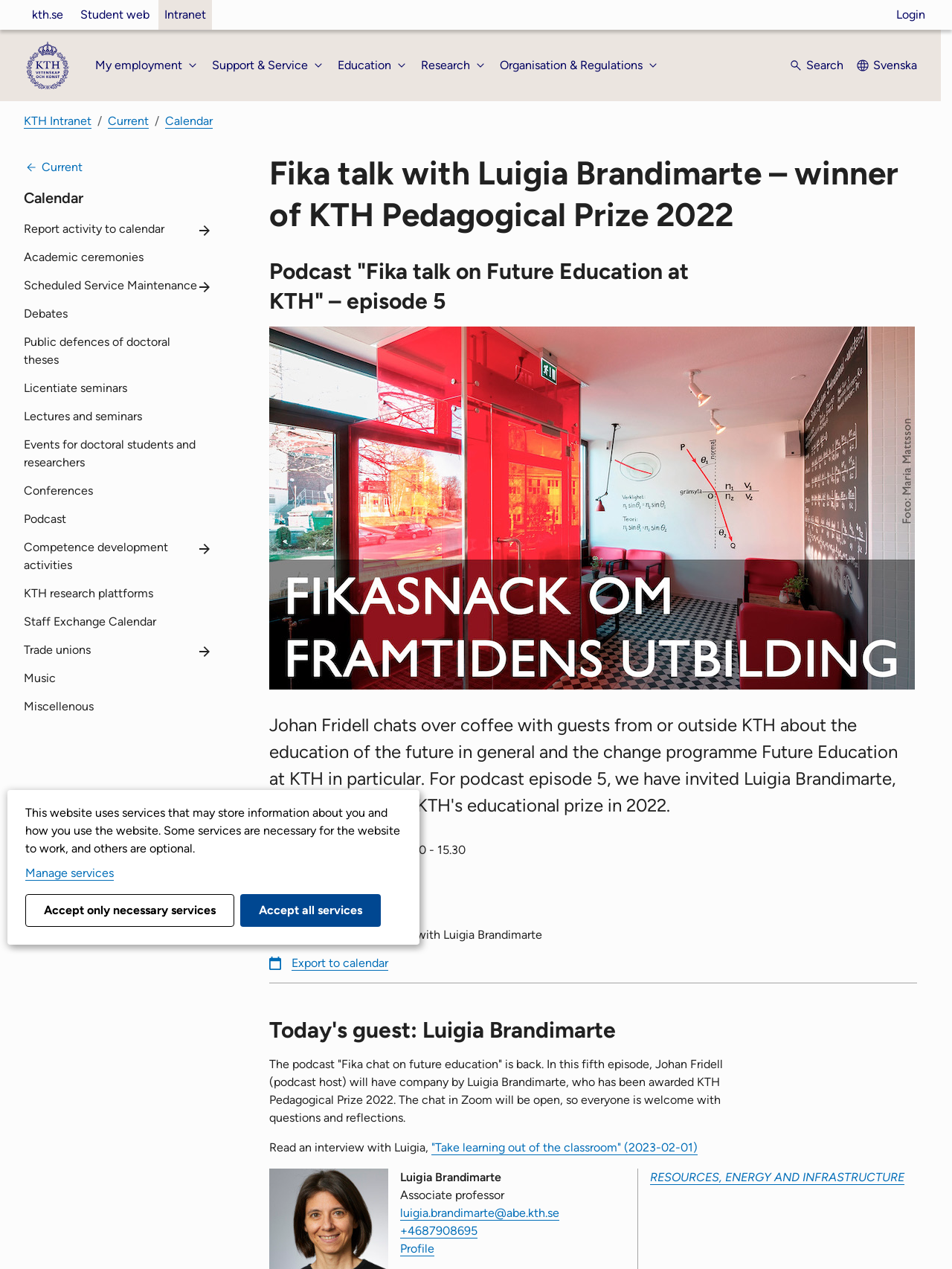Pinpoint the bounding box coordinates of the element you need to click to execute the following instruction: "Search for something". The bounding box should be represented by four float numbers between 0 and 1, in the format [left, top, right, bottom].

[0.828, 0.04, 0.886, 0.063]